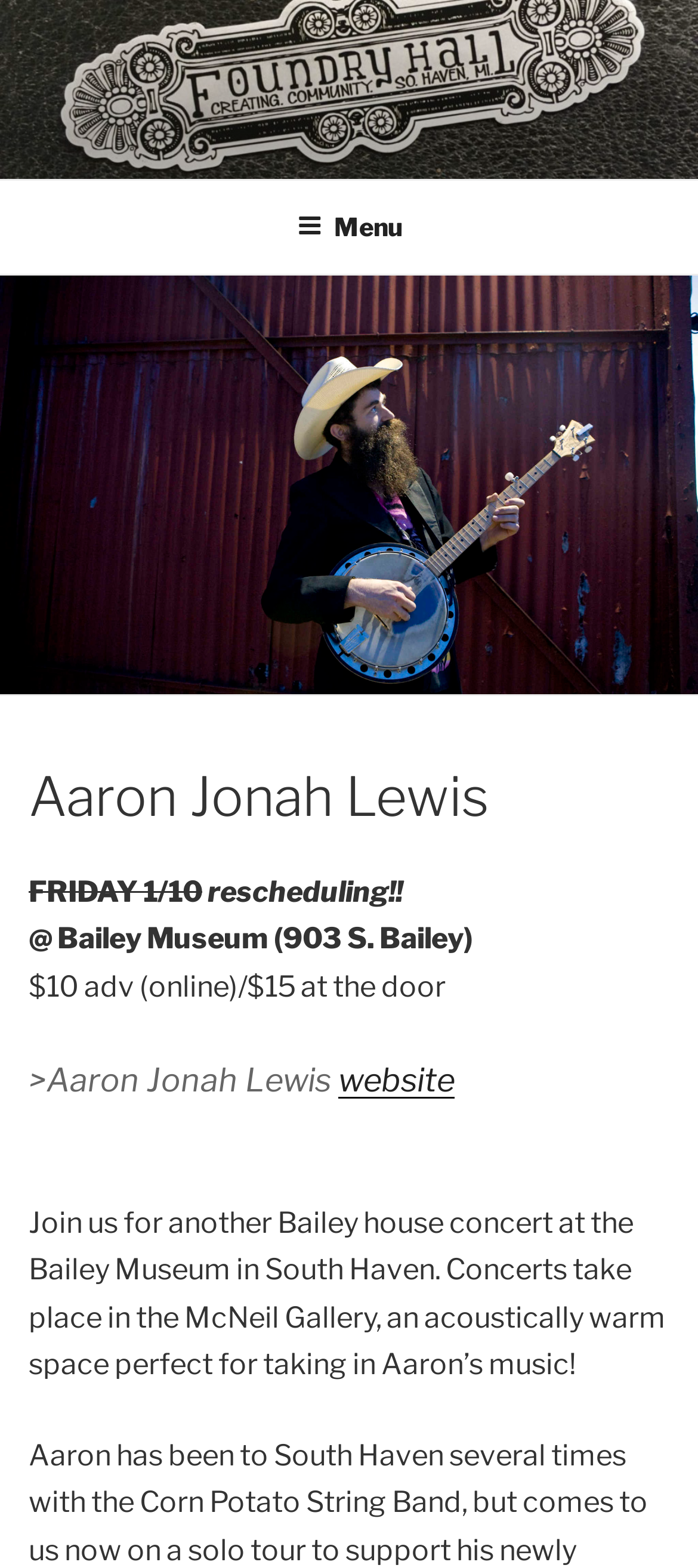What is the name of the gallery where the concert will take place?
Your answer should be a single word or phrase derived from the screenshot.

McNeil Gallery